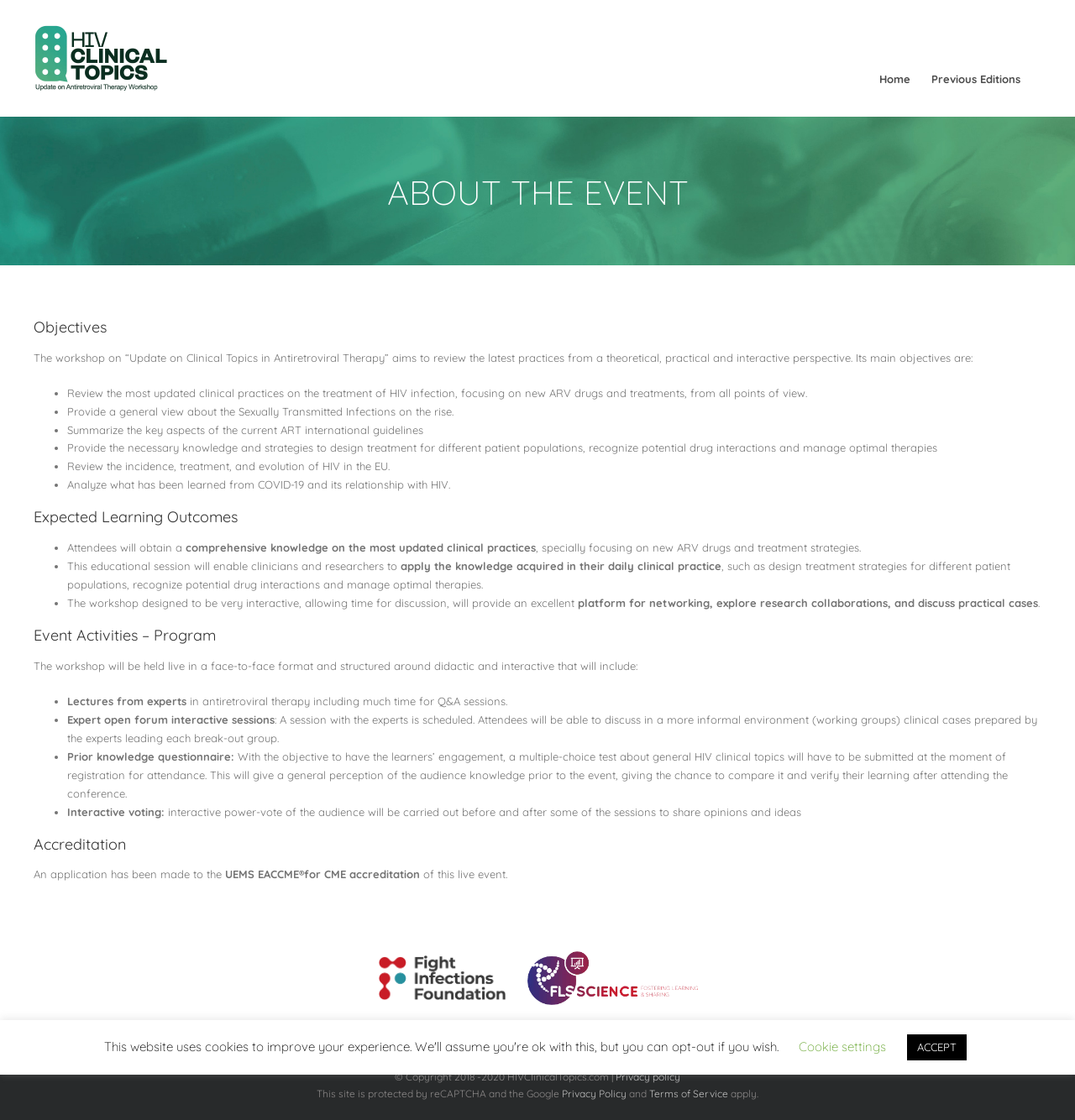Can you find the bounding box coordinates of the area I should click to execute the following instruction: "View Previous Editions"?

[0.866, 0.037, 0.949, 0.102]